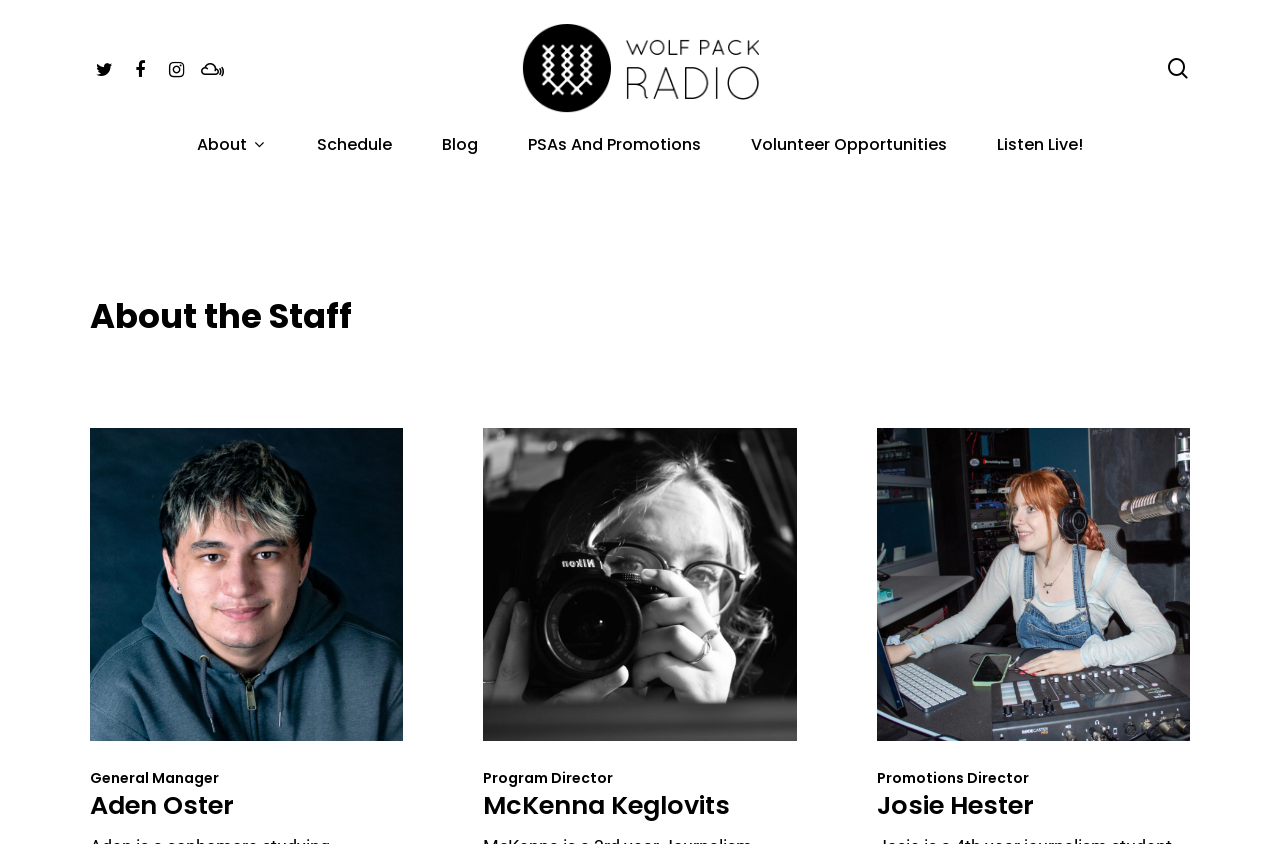Please mark the clickable region by giving the bounding box coordinates needed to complete this instruction: "View the schedule".

[0.228, 0.163, 0.326, 0.209]